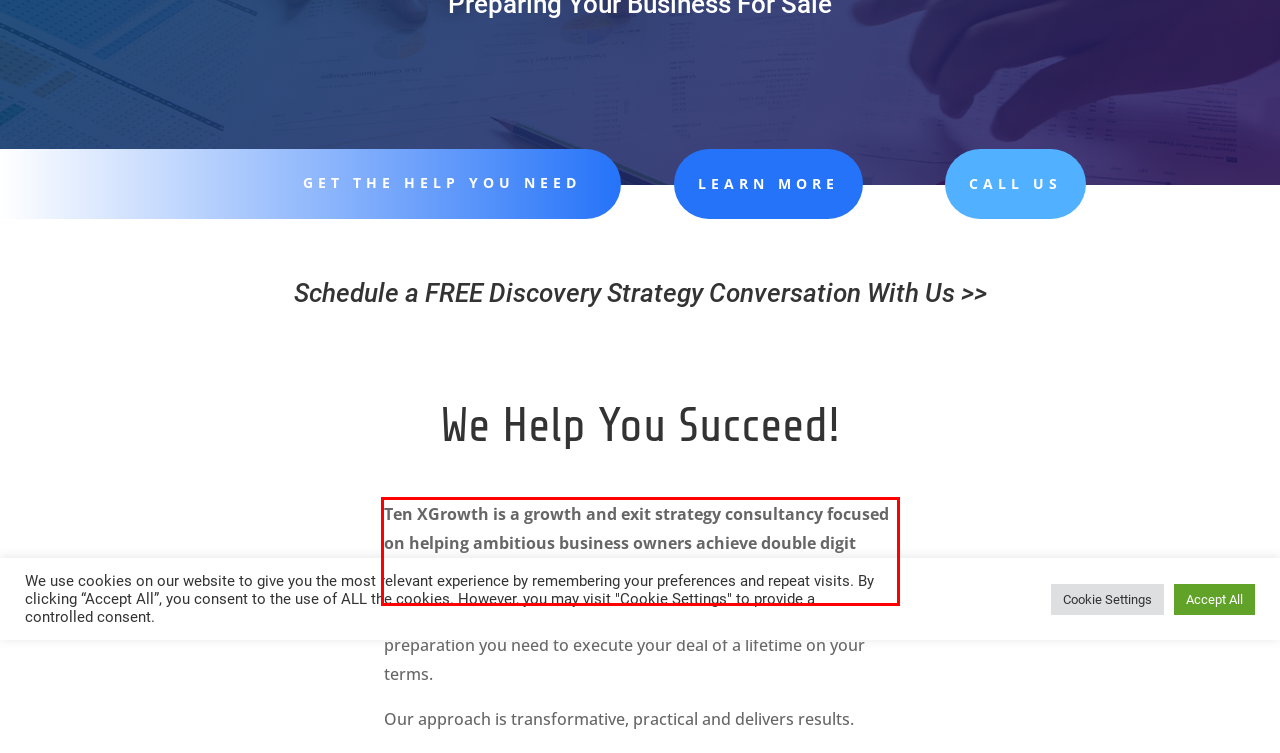Analyze the screenshot of the webpage that features a red bounding box and recognize the text content enclosed within this red bounding box.

Ten XGrowth is a growth and exit strategy consultancy focused on helping ambitious business owners achieve double digit growth and, when ready, a successful sale of their business.